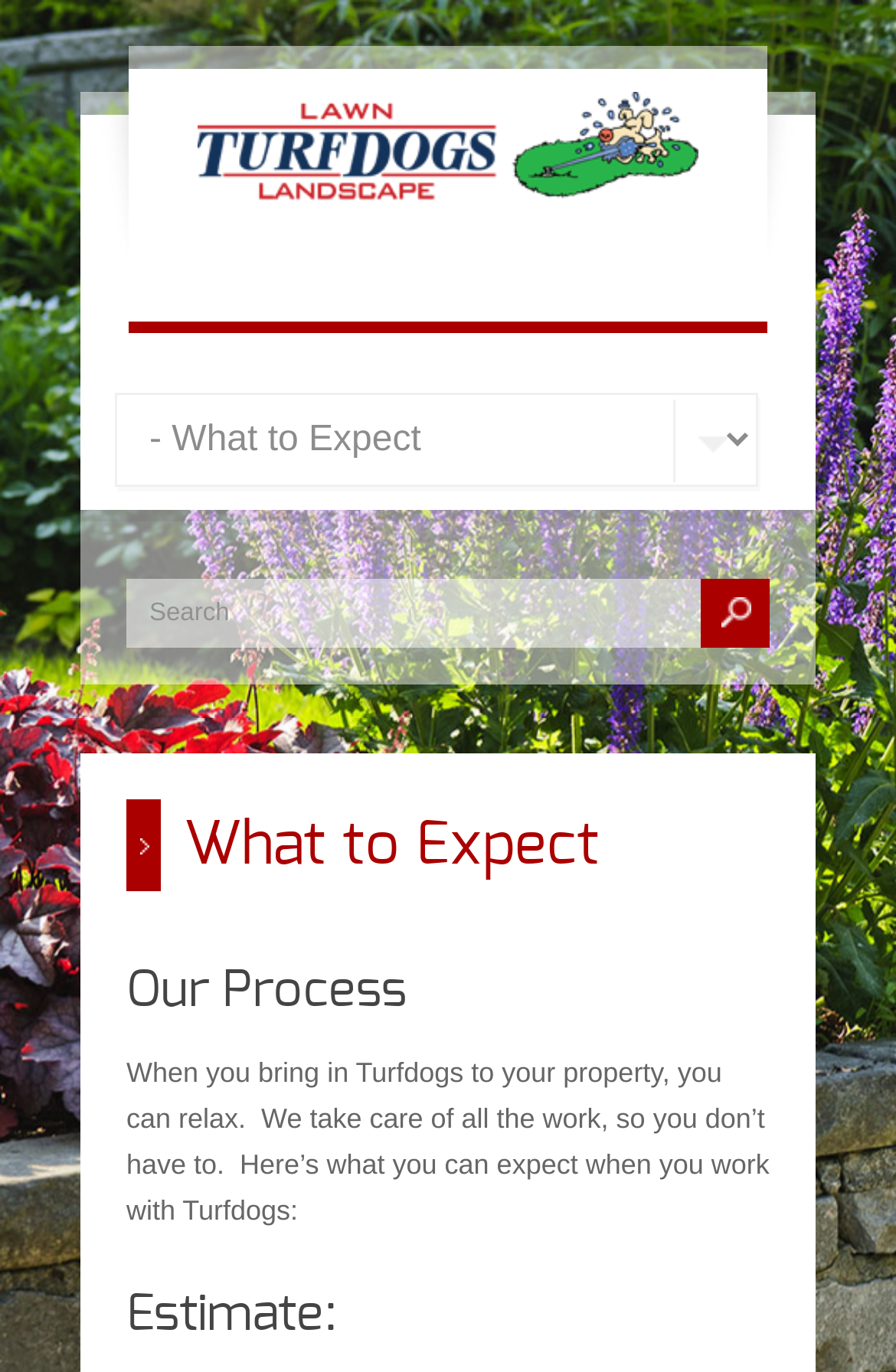Based on the image, please respond to the question with as much detail as possible:
What is the purpose of the textbox?

The textbox is located next to a button with the text 'Search', indicating that the purpose of the textbox is to input search queries.